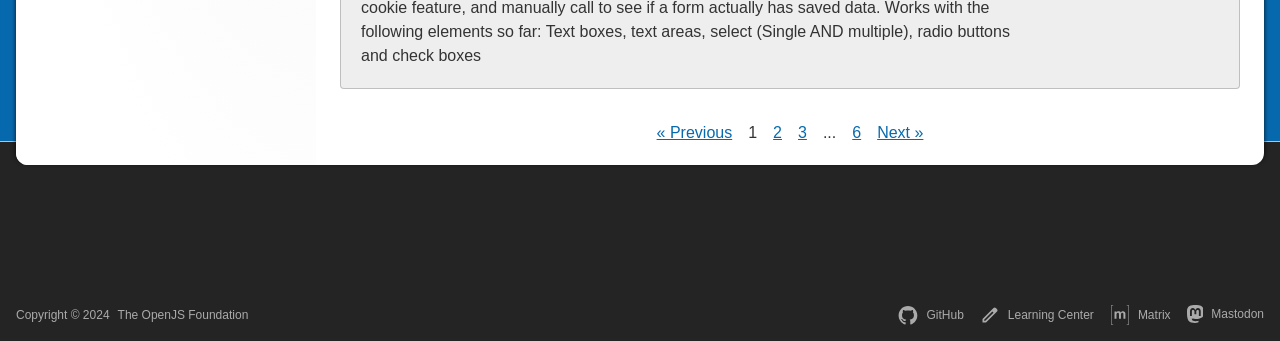Identify the bounding box coordinates for the UI element mentioned here: "petersansone24@icloud.com". Provide the coordinates as four float values between 0 and 1, i.e., [left, top, right, bottom].

None